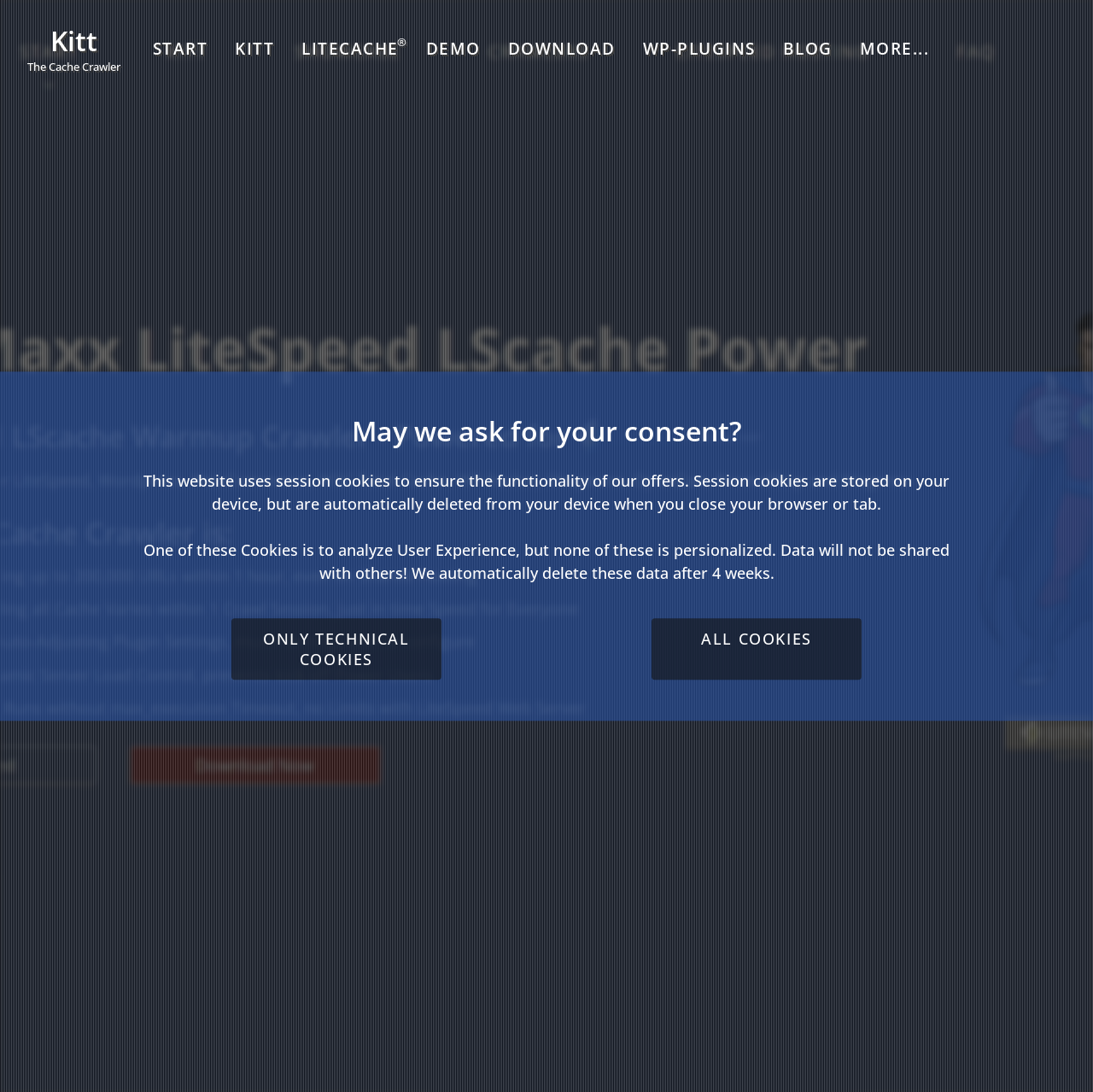Specify the bounding box coordinates of the area to click in order to follow the given instruction: "Read the KNOWLEDGEBASE."

[0.723, 0.096, 0.914, 0.13]